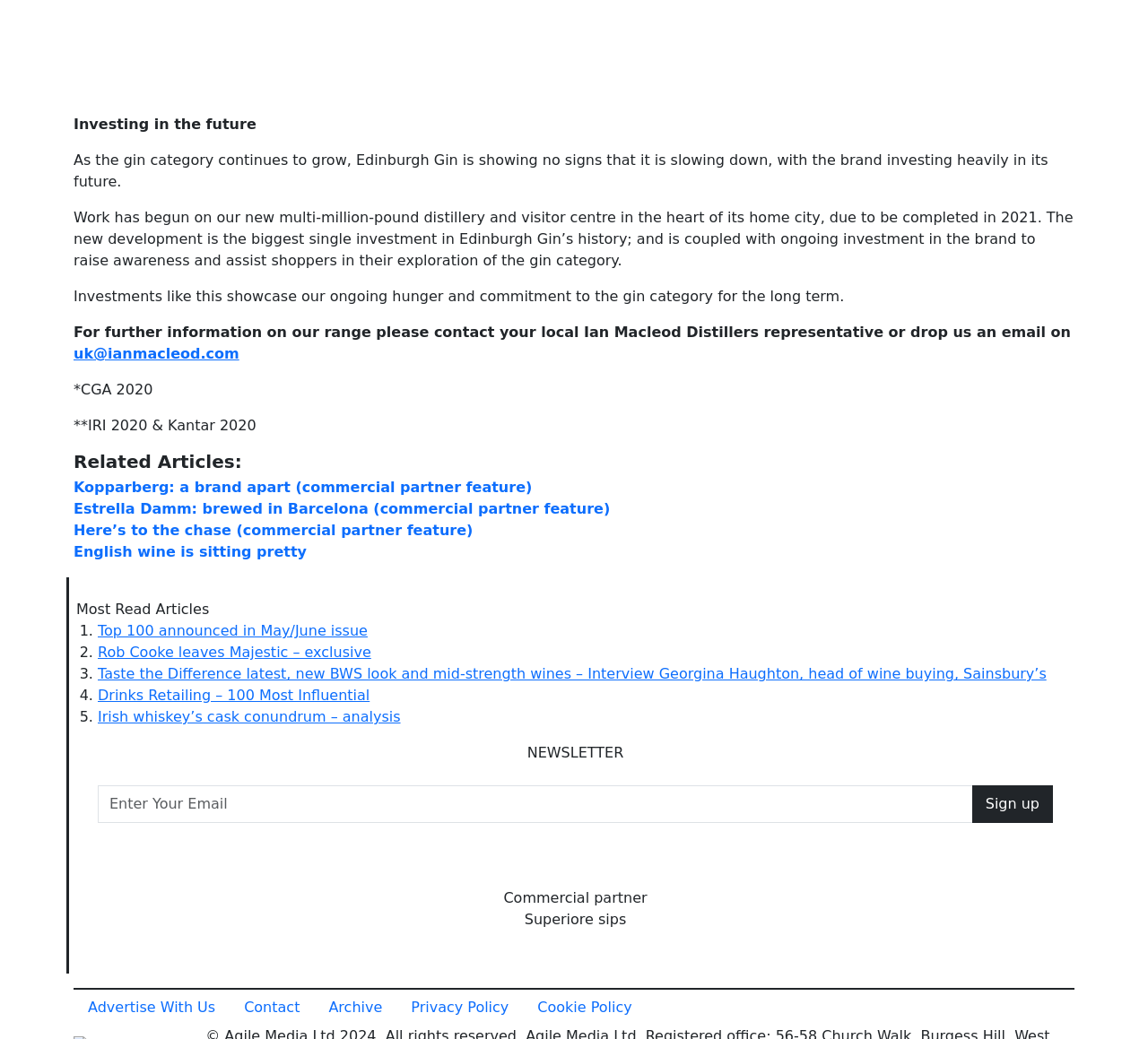Give the bounding box coordinates for the element described by: "Cookie Policy".

[0.456, 0.953, 0.563, 0.987]